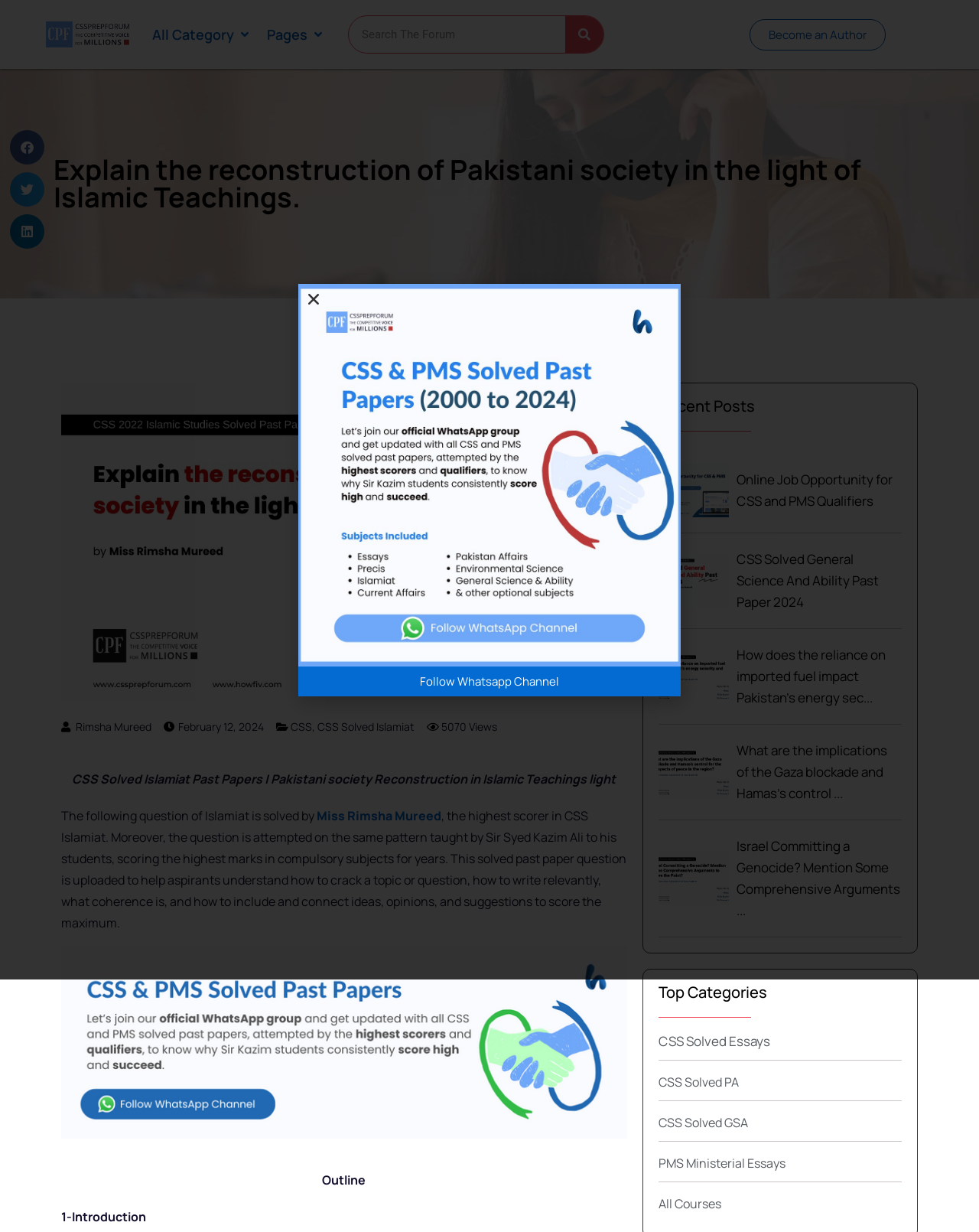Locate and generate the text content of the webpage's heading.

Explain the reconstruction of Pakistani society in the light of Islamic Teachings.